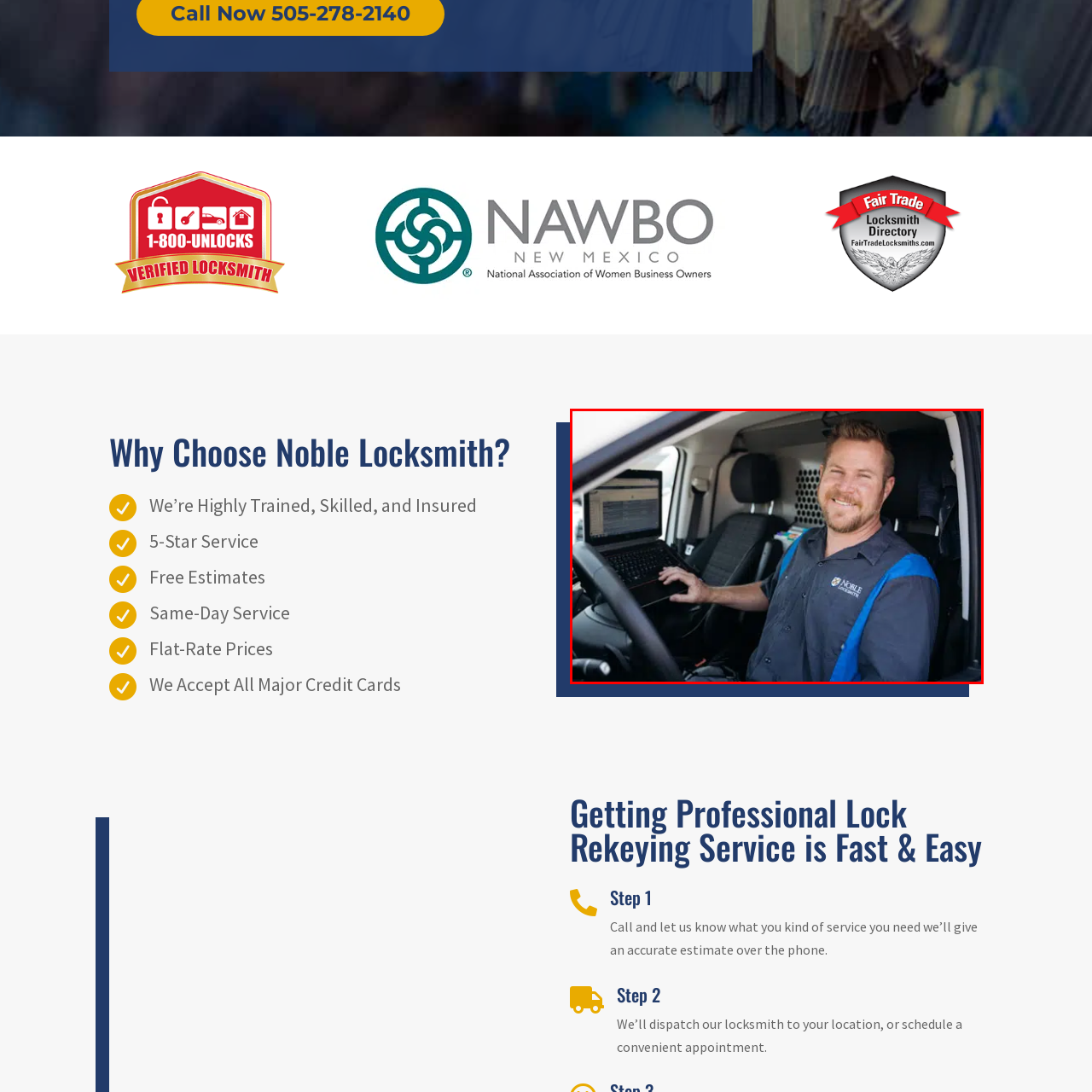Take a close look at the image outlined by the red bounding box and give a detailed response to the subsequent question, with information derived from the image: What is the condition of the vehicle's interior?

The interior of the service vehicle appears to be organized and well-equipped, which underscores the company's commitment to quality service. The image suggests that the vehicle is stocked with necessary tools and equipment to handle various locksmith tasks.